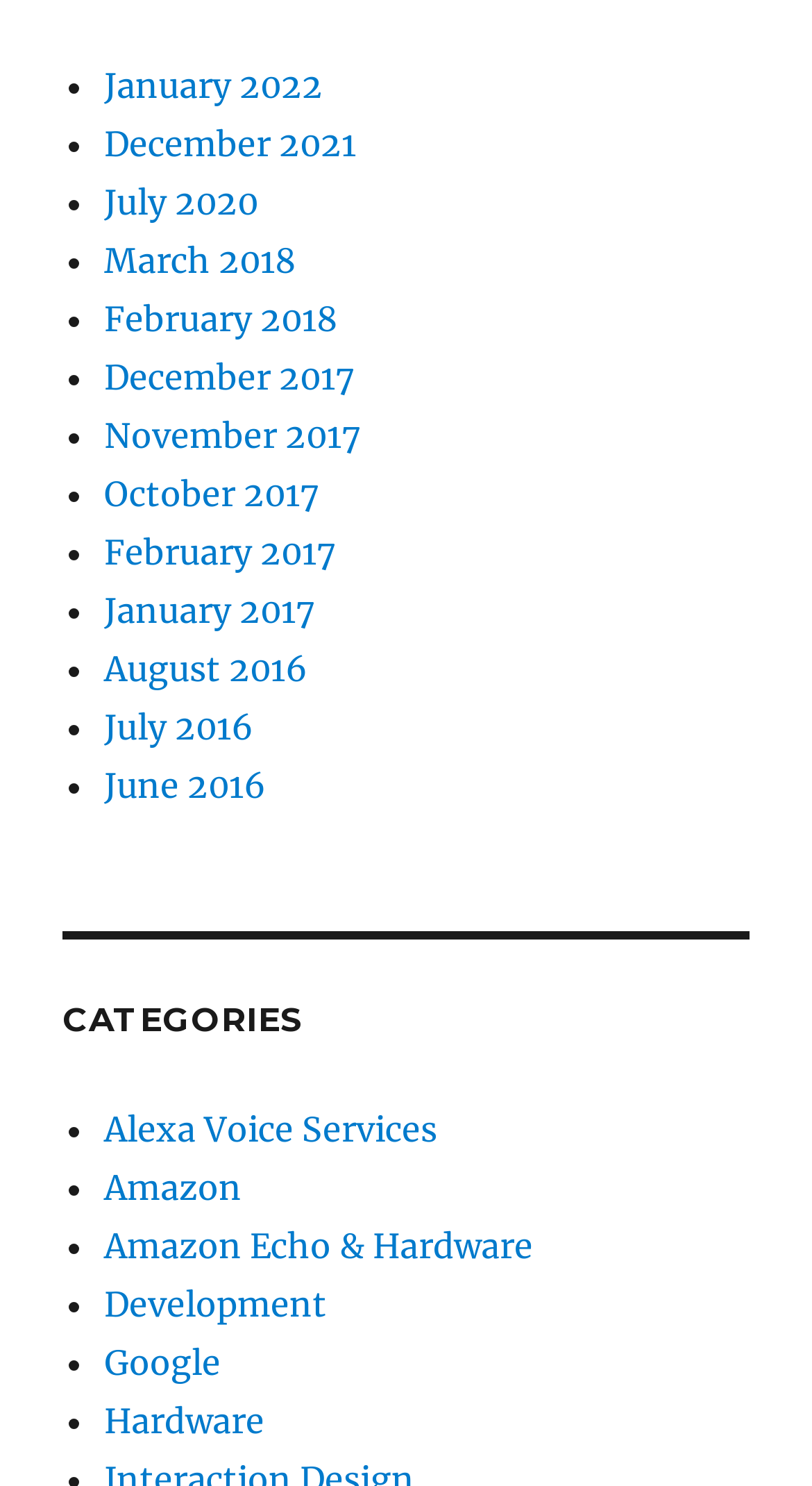Identify the bounding box coordinates for the UI element described as: "Alexa Voice Services". The coordinates should be provided as four floats between 0 and 1: [left, top, right, bottom].

[0.128, 0.746, 0.538, 0.774]